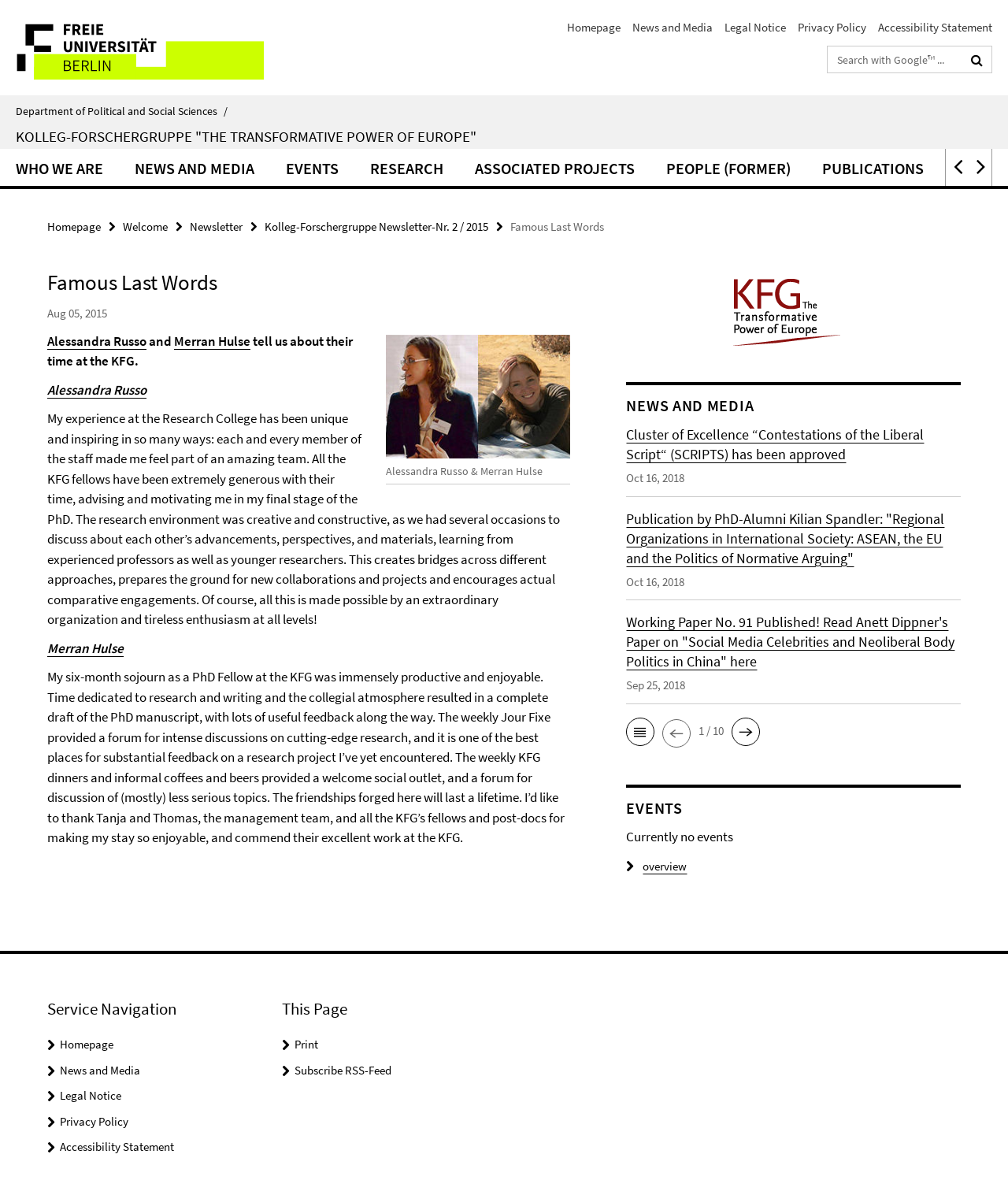How many pages of news and media are there?
Please describe in detail the information shown in the image to answer the question.

The number of pages can be found at the bottom of the 'NEWS AND MEDIA' section where it says 'page 1 of 10 pages'.